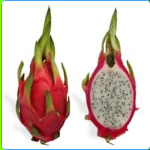What is the color of the dragonfruit's flesh?
Kindly offer a detailed explanation using the data available in the image.

According to the caption, the dragonfruit is 'sliced open to reveal its striking white flesh', which implies that the flesh of the fruit is white in color.